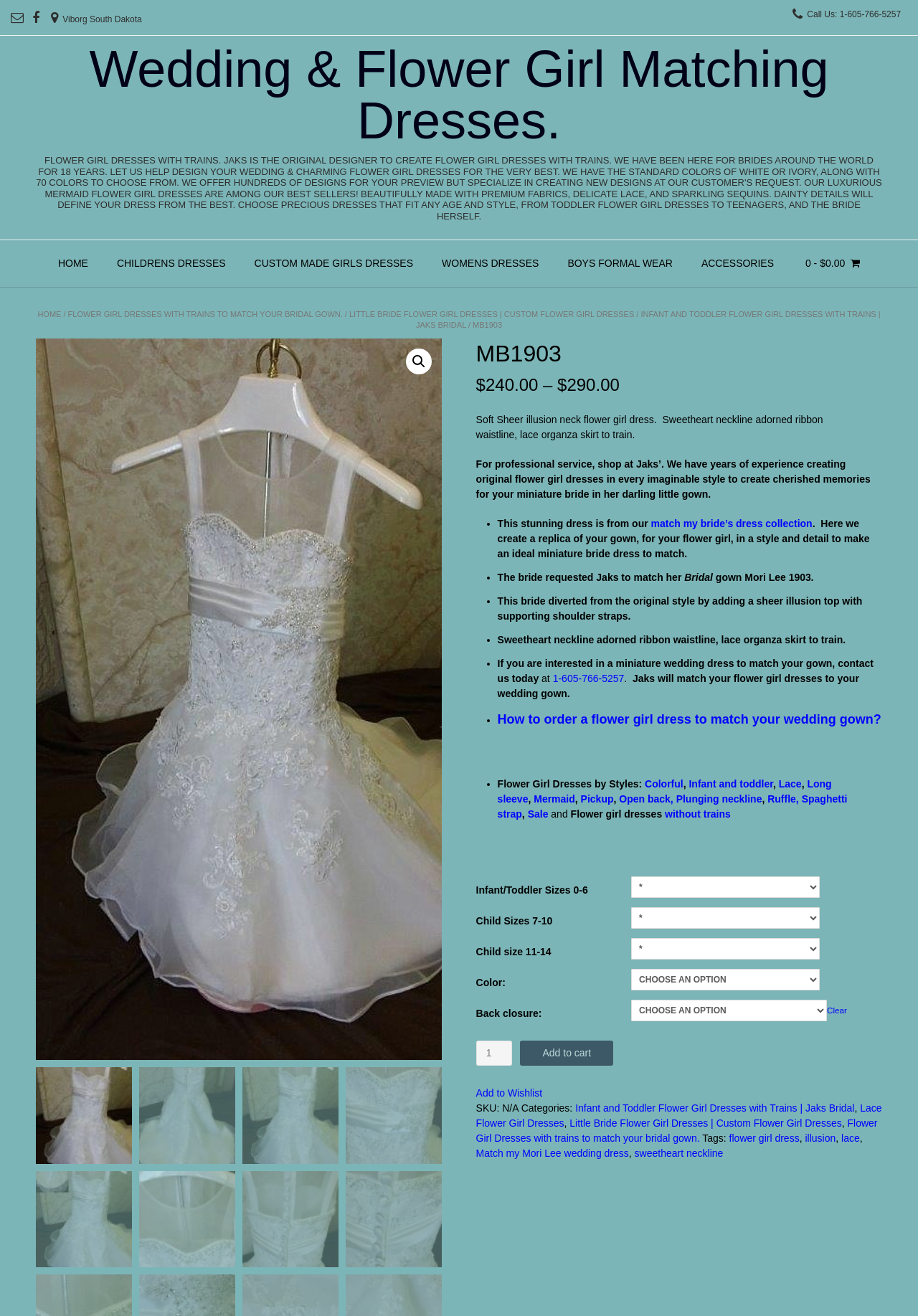What is the style of the bride's dress that this flower girl dress is matching?
Please respond to the question with a detailed and thorough explanation.

According to the webpage, the flower girl dress is matching the bride's Mori Lee 1903 wedding dress, which suggests that the bride's dress is a specific style or design from the Mori Lee brand.